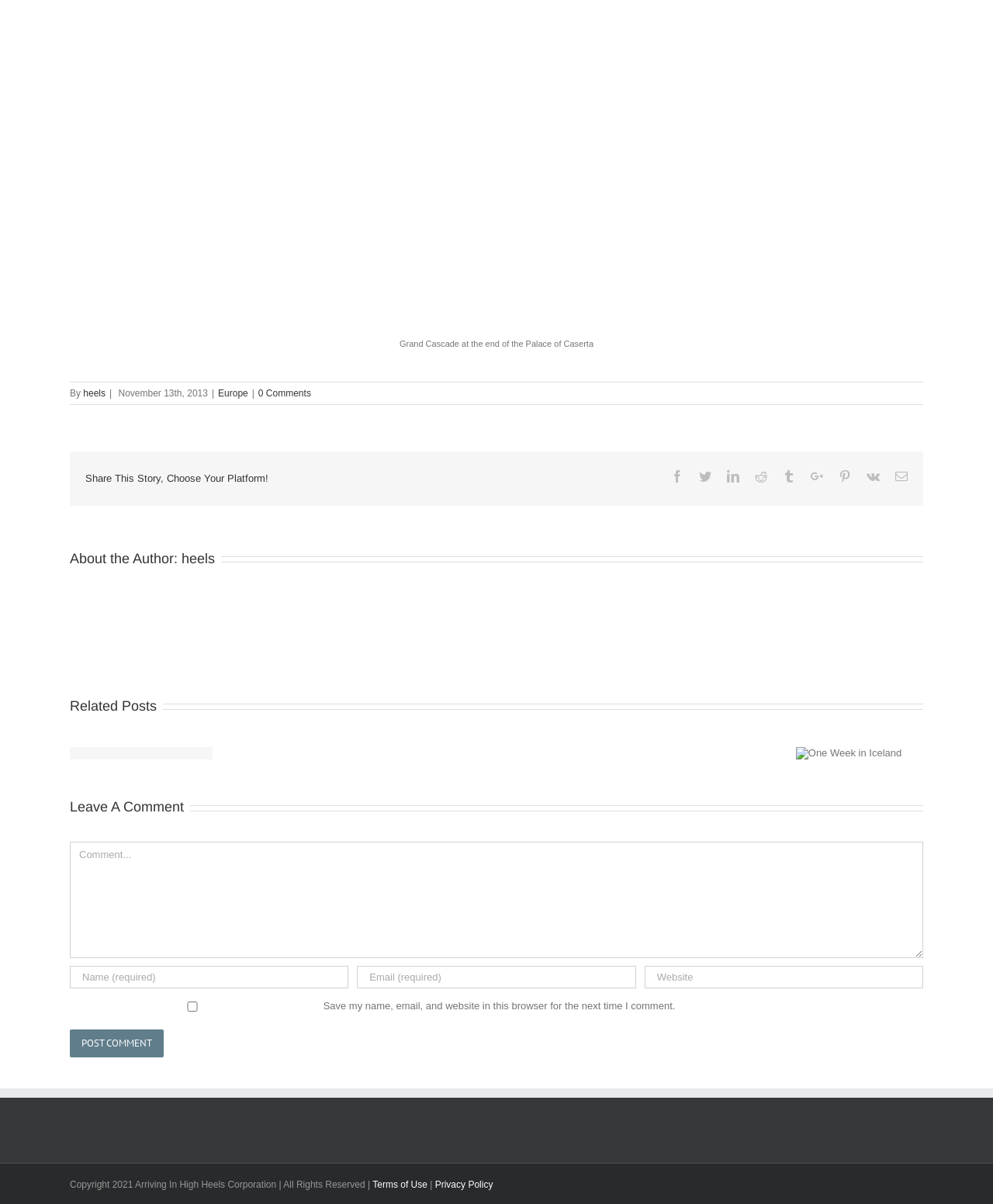Identify the bounding box coordinates of the element to click to follow this instruction: 'Leave a comment'. Ensure the coordinates are four float values between 0 and 1, provided as [left, top, right, bottom].

[0.07, 0.699, 0.93, 0.796]